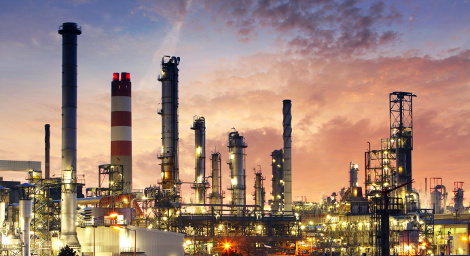What type of industries are associated with significant social and environmental footprints?
Using the information from the image, give a concise answer in one word or a short phrase.

Oil and gas extraction